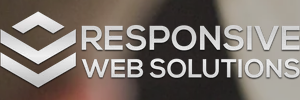Please give a short response to the question using one word or a phrase:
What is the likely intention of the visual branding?

instill confidence